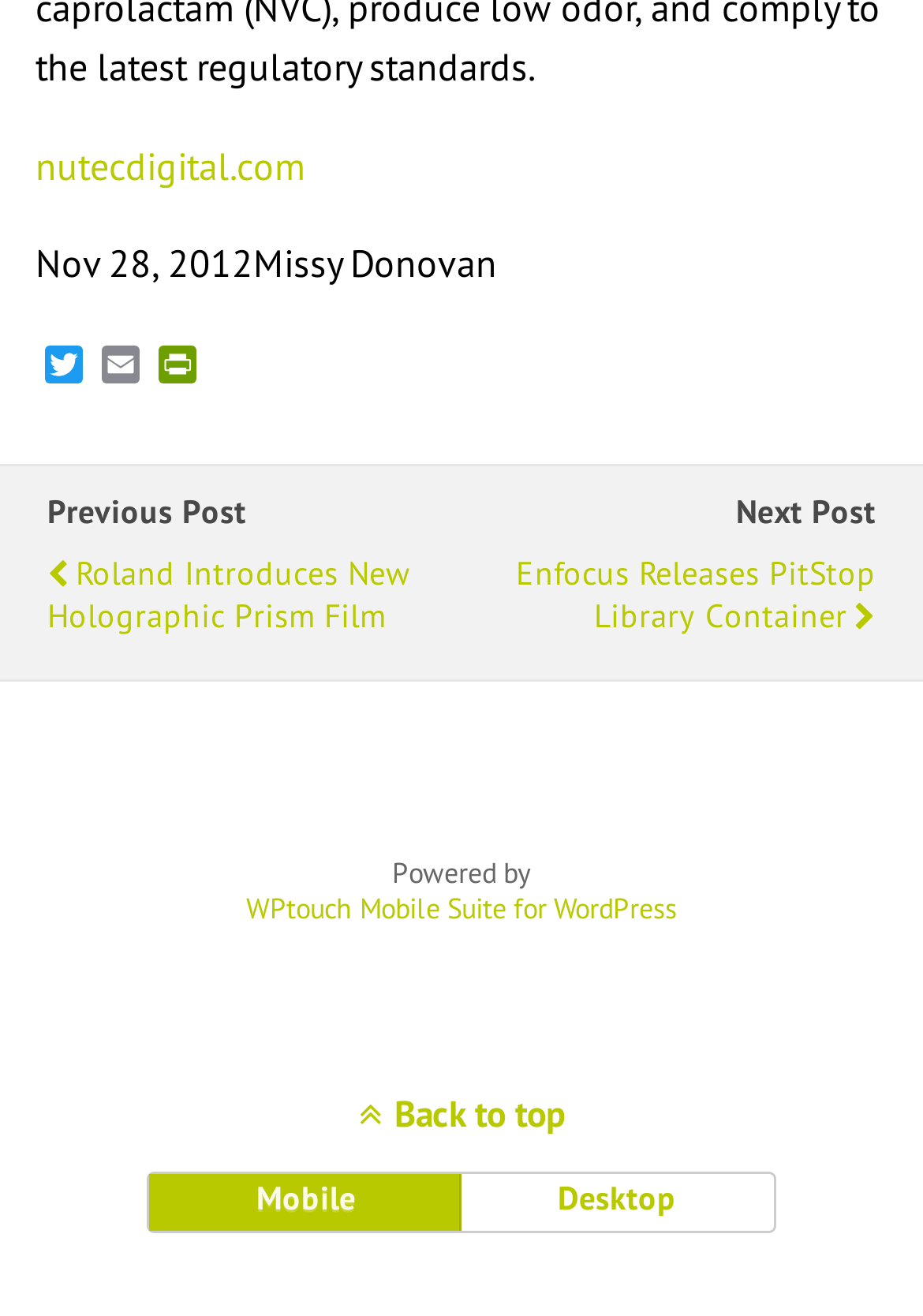Determine the bounding box coordinates for the clickable element required to fulfill the instruction: "Visit nutecdigital.com". Provide the coordinates as four float numbers between 0 and 1, i.e., [left, top, right, bottom].

[0.038, 0.107, 0.331, 0.143]